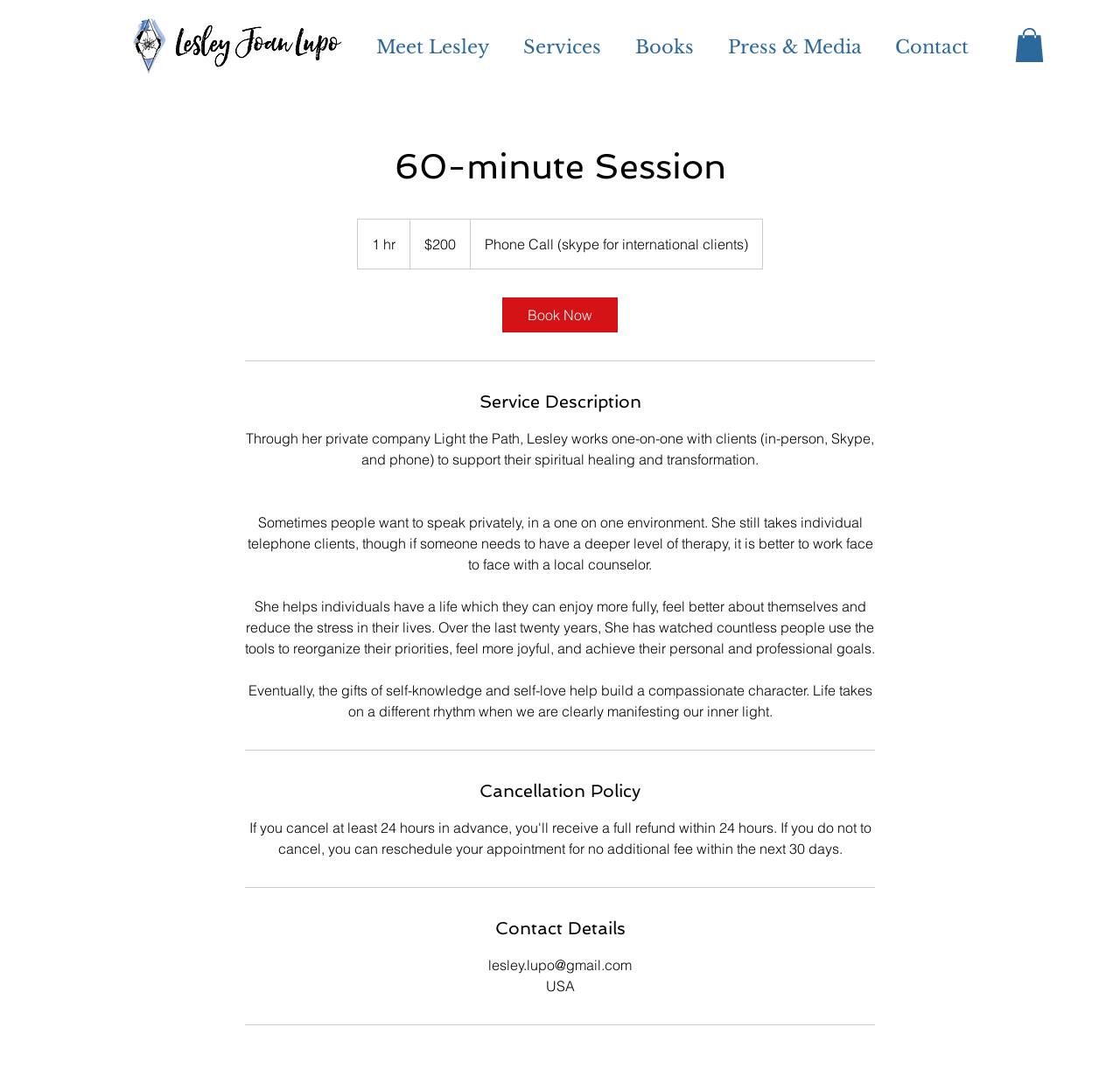Create a detailed description of the webpage's content and layout.

This webpage appears to be a service page for Lesley Joan Lupo, a spiritual healer and transformation coach. At the top, there is a navigation menu with links to "Meet Lesley", "Services", "Books", "Press & Media", and "Contact". 

Below the navigation menu, there is a prominent section with a heading "60-minute Session" and a button with an image. This section displays the details of a 60-minute session, including the duration, cost, and a brief description of the service. There is a "Book Now" link below this section.

Following the session details, there is a section with a heading "Service Description" that provides a lengthy text describing Lesley's private company, Light the Path, and the services she offers to support spiritual healing and transformation. 

The webpage also includes sections for "Cancellation Policy" and "Contact Details", which are separated by horizontal lines. The contact details section displays Lesley's email address and location, USA.